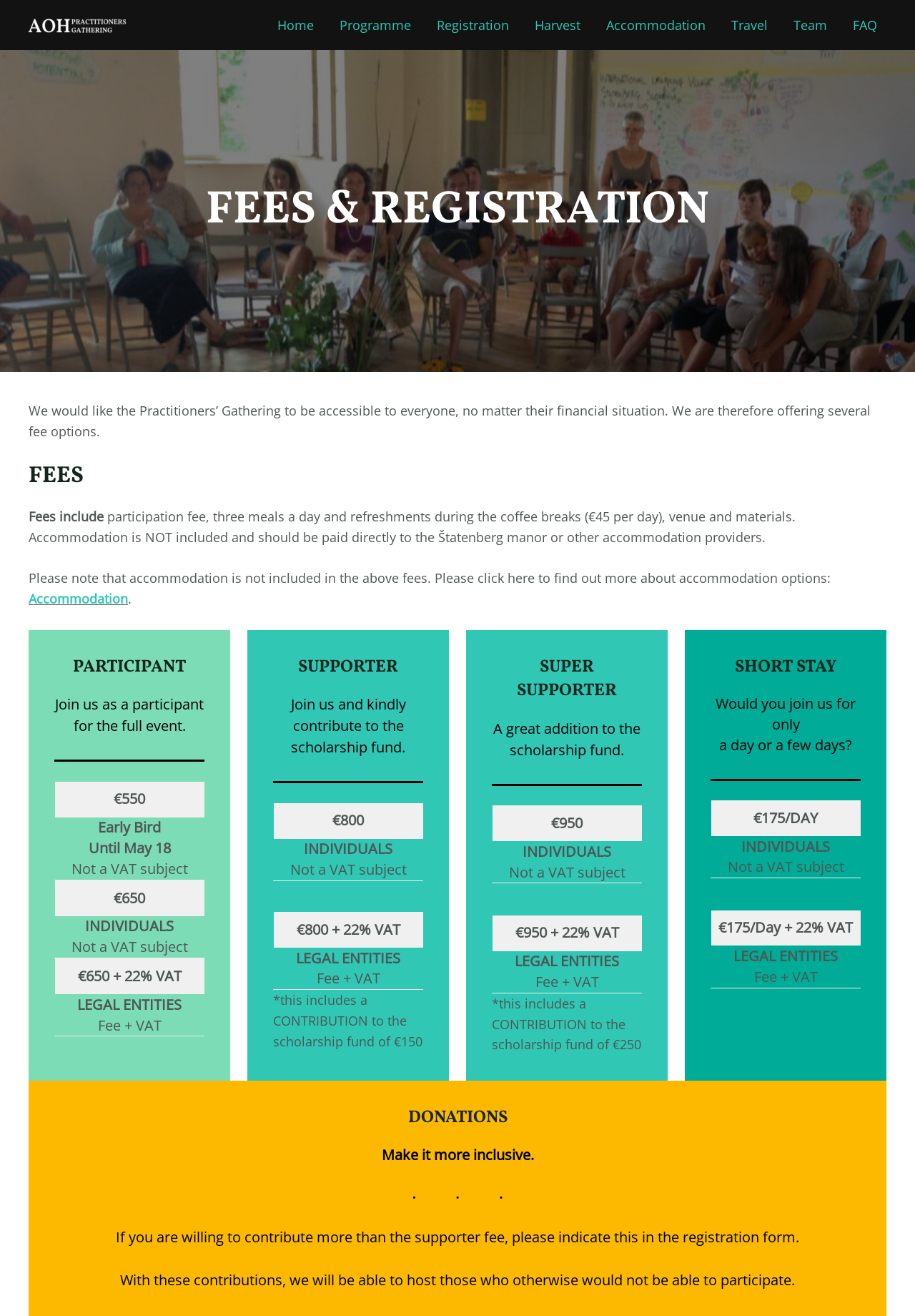Provide your answer in one word or a succinct phrase for the question: 
What is the contribution to the scholarship fund for Supporters?

€150